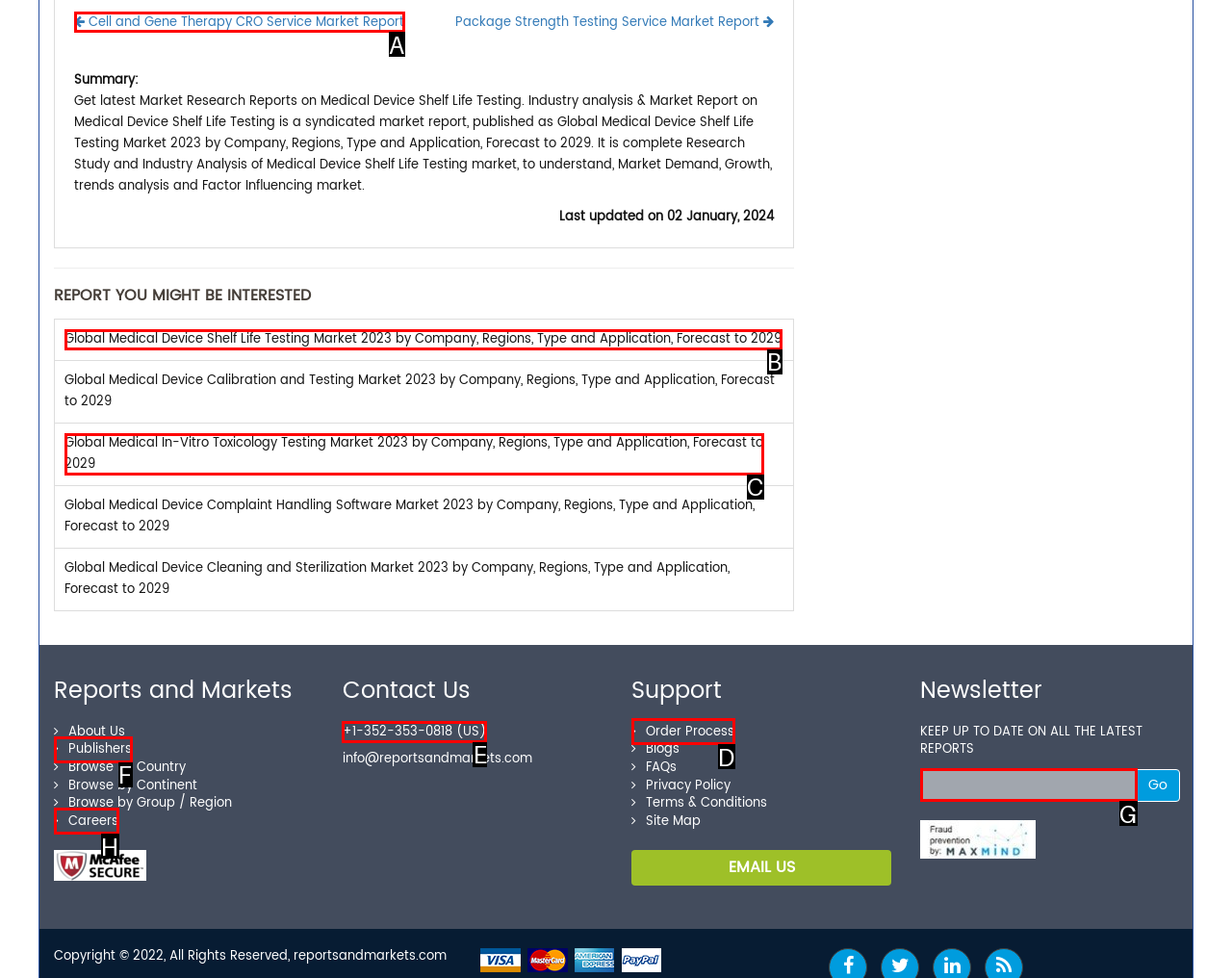Which HTML element should be clicked to complete the following task: Contact us via phone?
Answer with the letter corresponding to the correct choice.

E